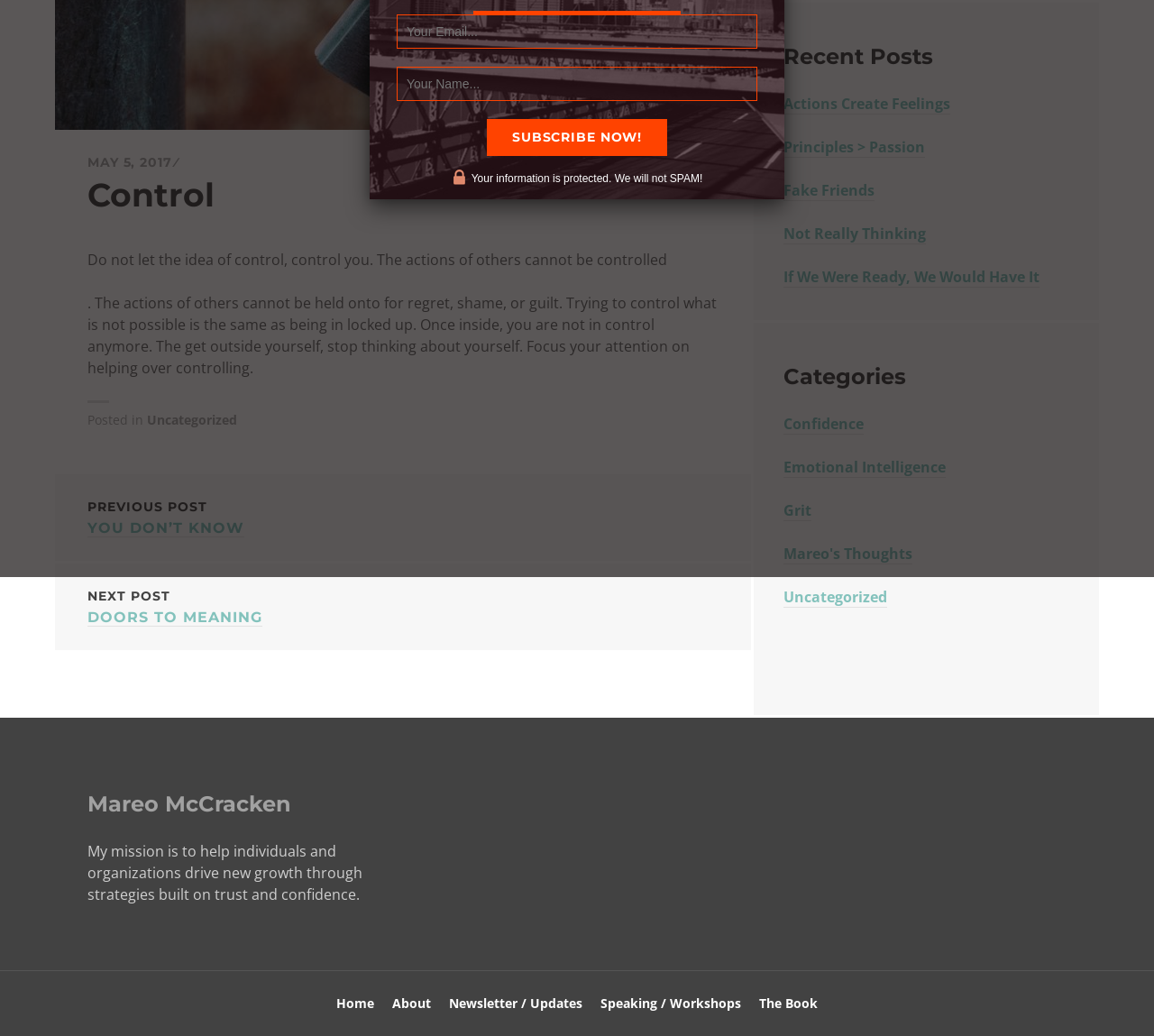Locate the bounding box of the UI element described by: "May 5, 2017May 1, 2017" in the given webpage screenshot.

[0.076, 0.149, 0.149, 0.164]